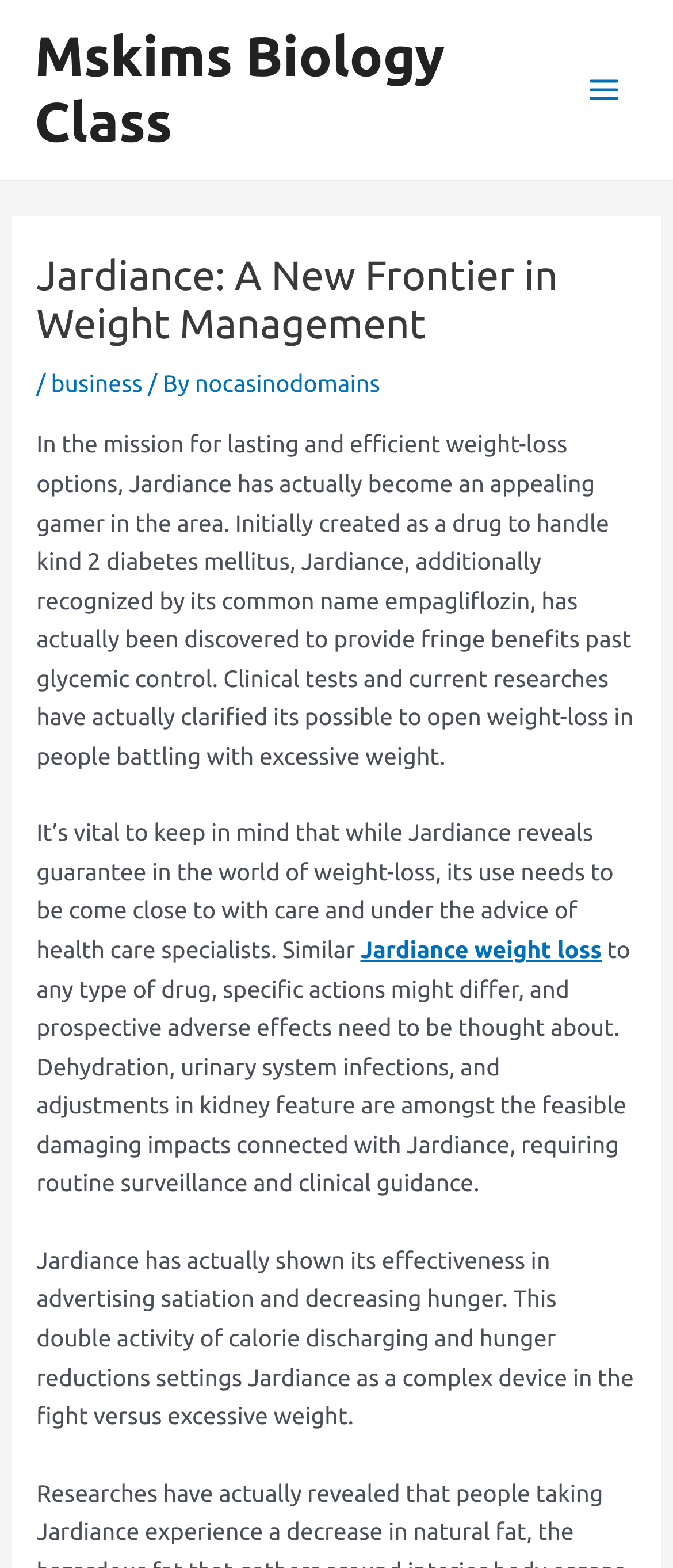Using the information in the image, could you please answer the following question in detail:
Who should be consulted before using Jardiance?

The webpage emphasizes that it's vital to keep in mind that while Jardiance reveals promise in the world of weight loss, its use needs to be approached with care and under the advice of healthcare specialists.